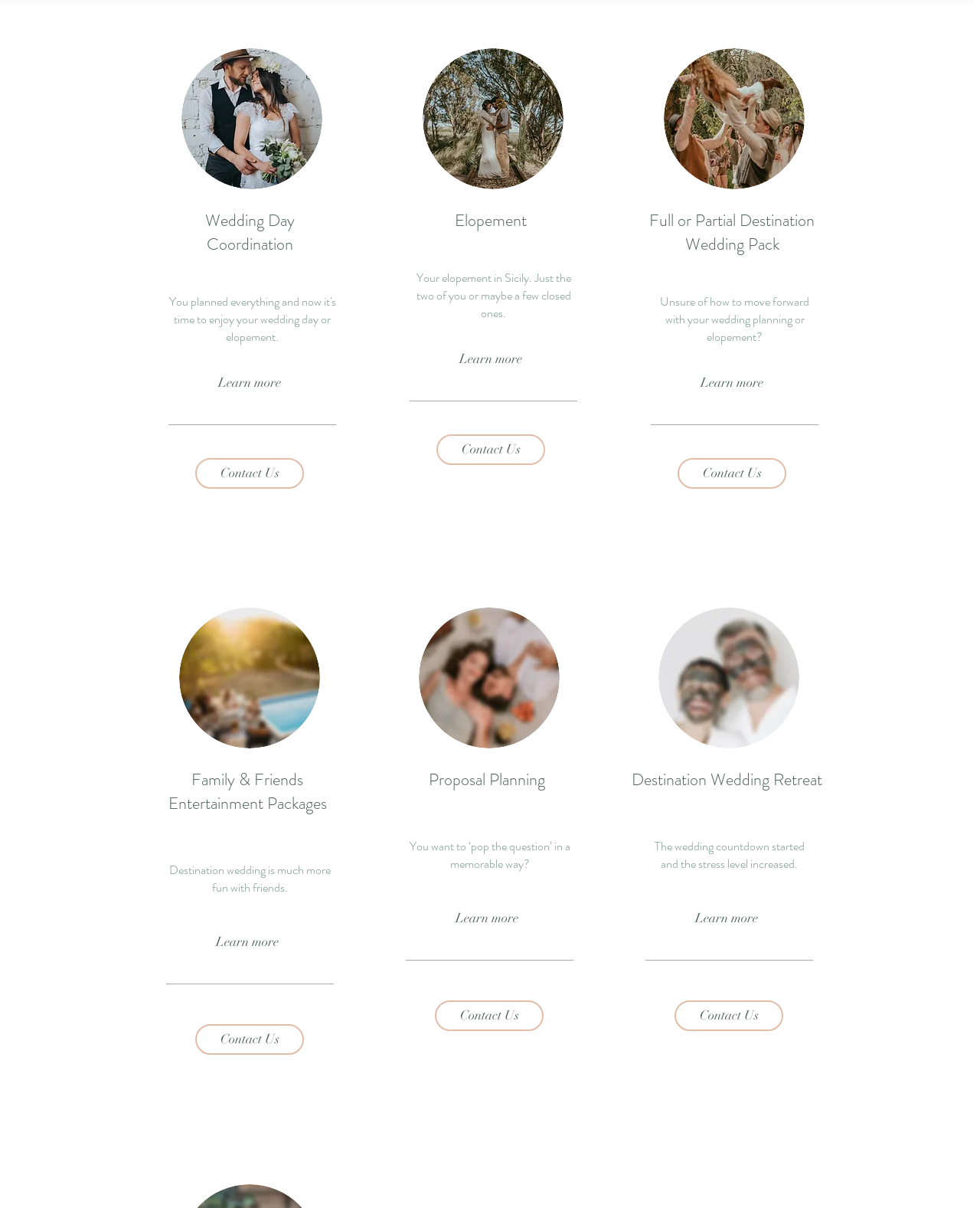Provide a one-word or brief phrase answer to the question:
How many 'Learn more' links are there?

5